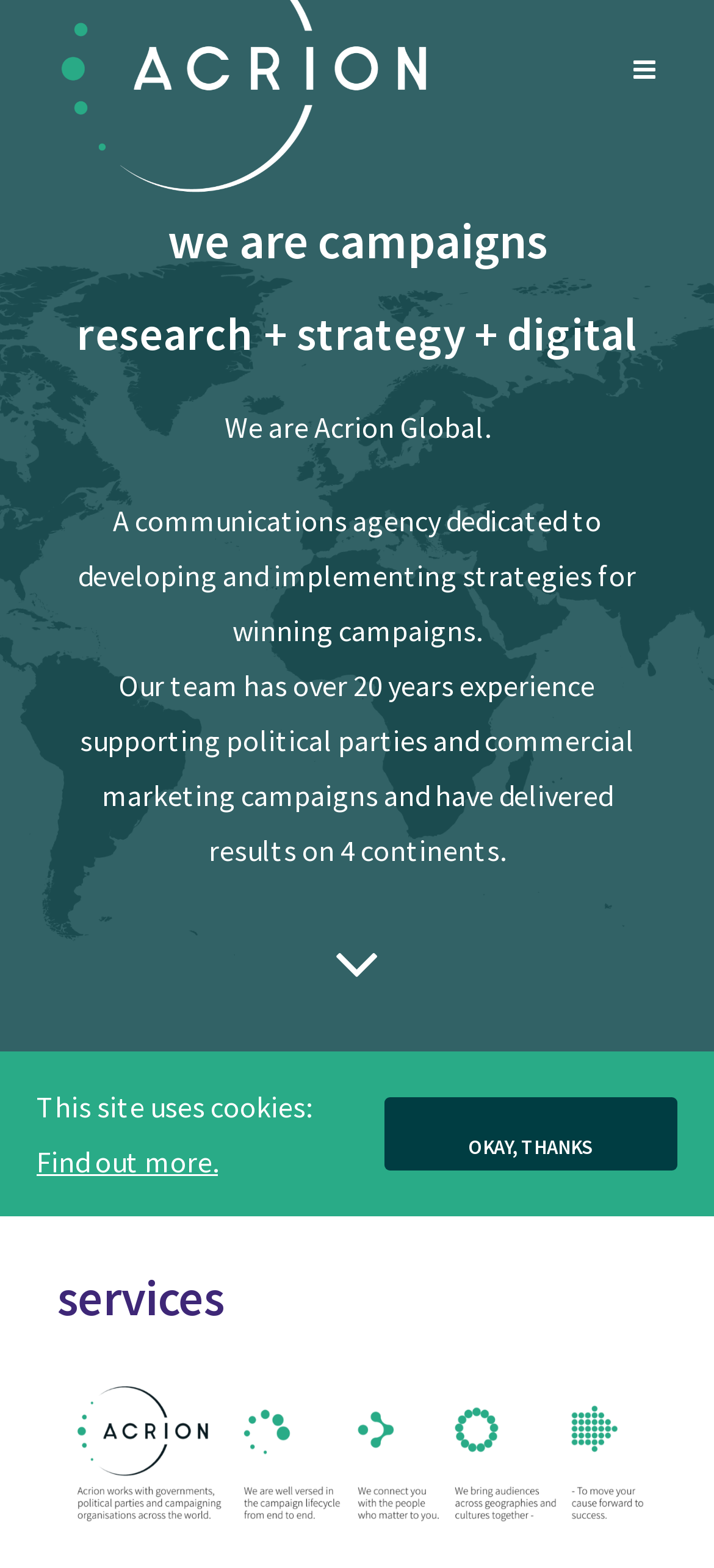Answer the question briefly using a single word or phrase: 
What is the agency's area of expertise?

Campaigns